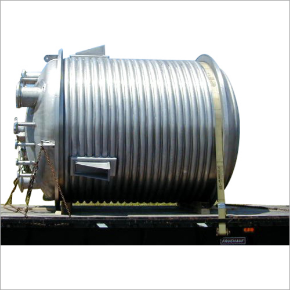Break down the image and describe each part extensively.

The image showcases a stainless steel chemical reactor, a key component in various industrial applications. The reactor is robustly designed, featuring a ribbed exterior which aids in heat retention and structural integrity. It is mounted securely on a truck bed, indicating its readiness for transport. Equipped with multiple outlets and inlets, this reactor facilitates efficient mixing of solids and fluids, making it ideal for chemical processing. Its construction from stainless steel ensures durability and resistance to corrosion, essential for maintaining quality in chemical reactions. This particular reactor is customizable in capacity, catering to specific industrial needs.